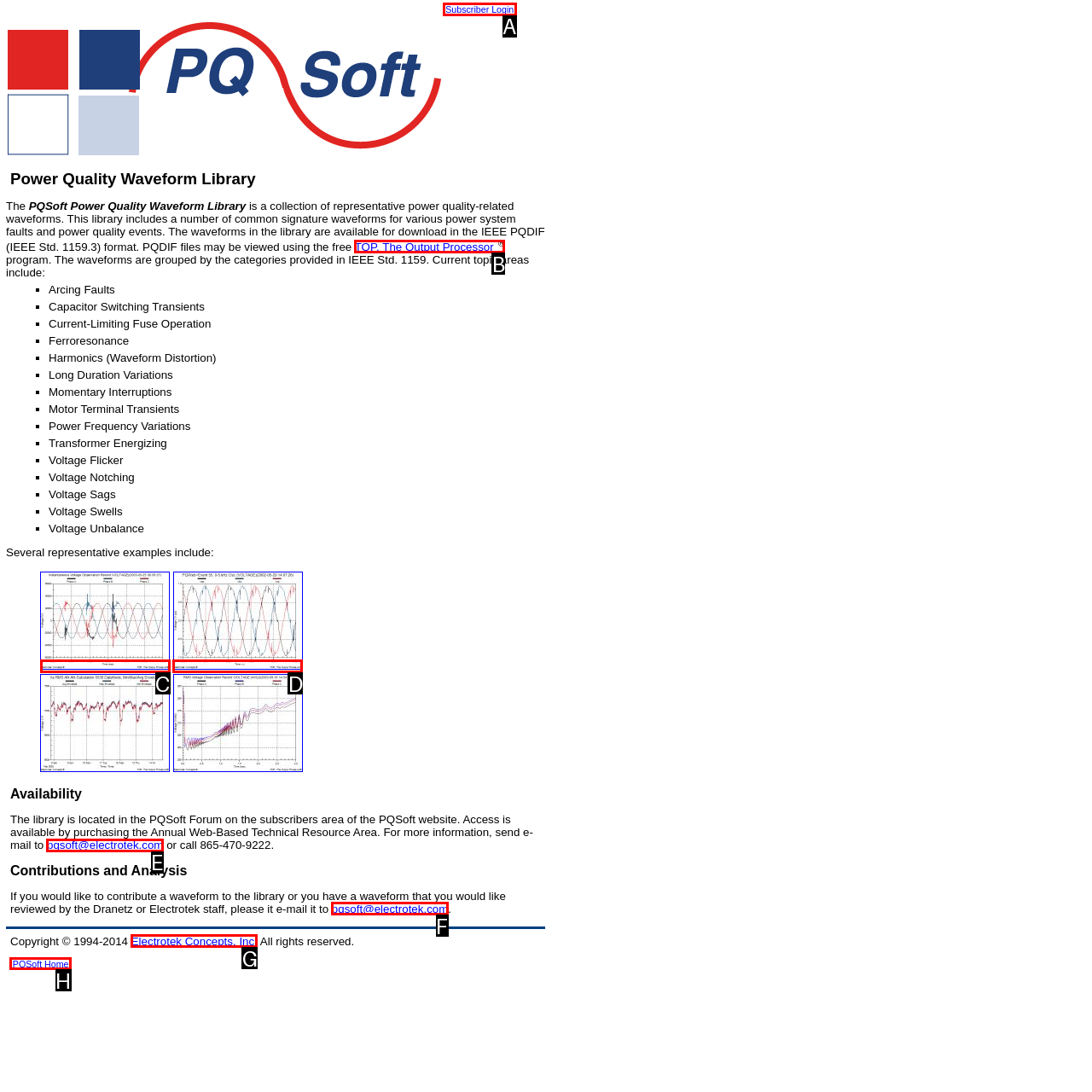Identify the HTML element to click to fulfill this task: View PQSoft Home
Answer with the letter from the given choices.

H